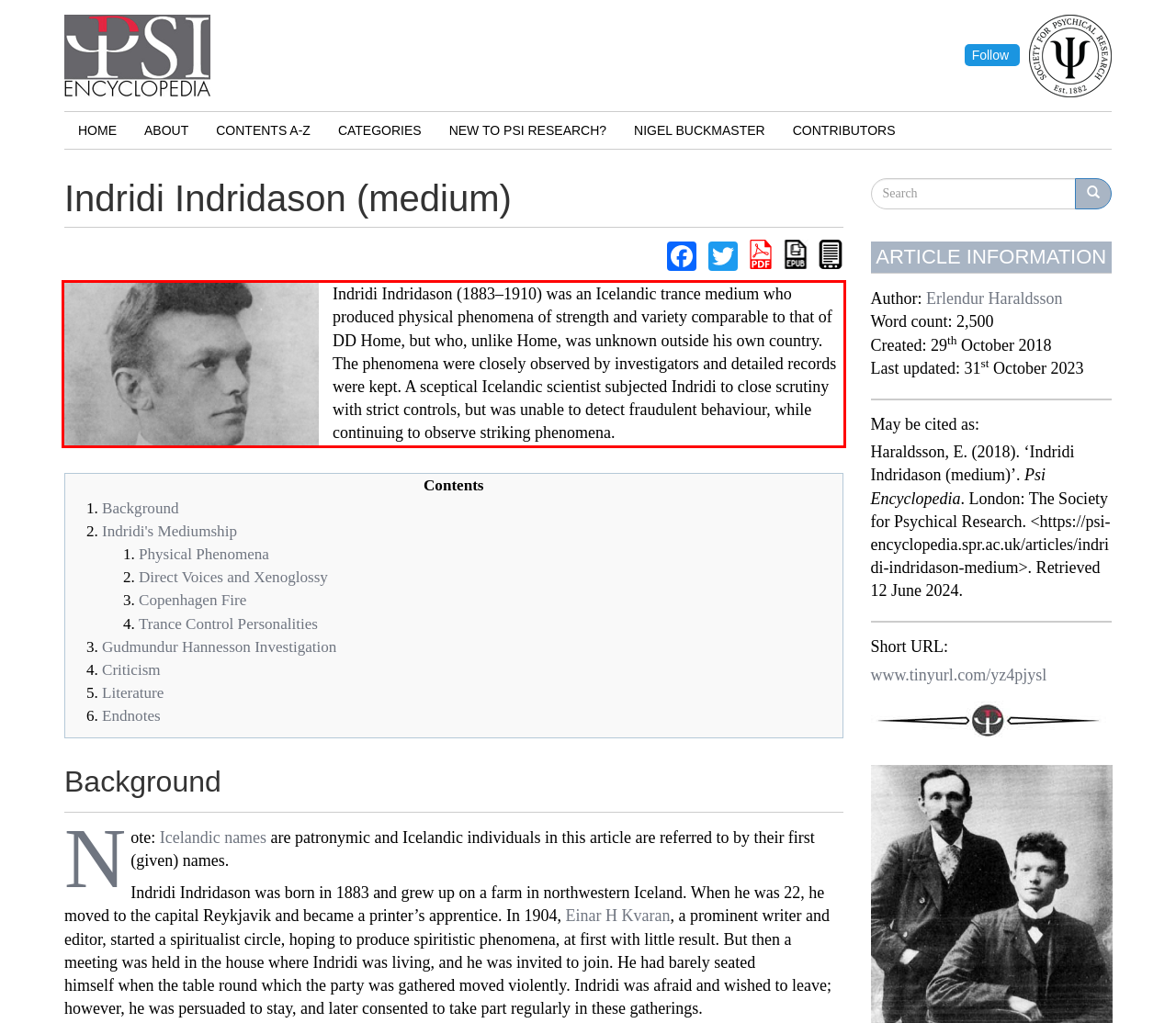You are provided with a screenshot of a webpage containing a red bounding box. Please extract the text enclosed by this red bounding box.

Indridi Indridason (1883–1910) was an Icelandic trance medium who produced physical phenomena of strength and variety comparable to that of DD Home, but who, unlike Home, was unknown outside his own country. The phenomena were closely observed by investigators and detailed records were kept. A sceptical Icelandic scientist subjected Indridi to close scrutiny with strict controls, but was unable to detect fraudulent behaviour, while continuing to observe striking phenomena.